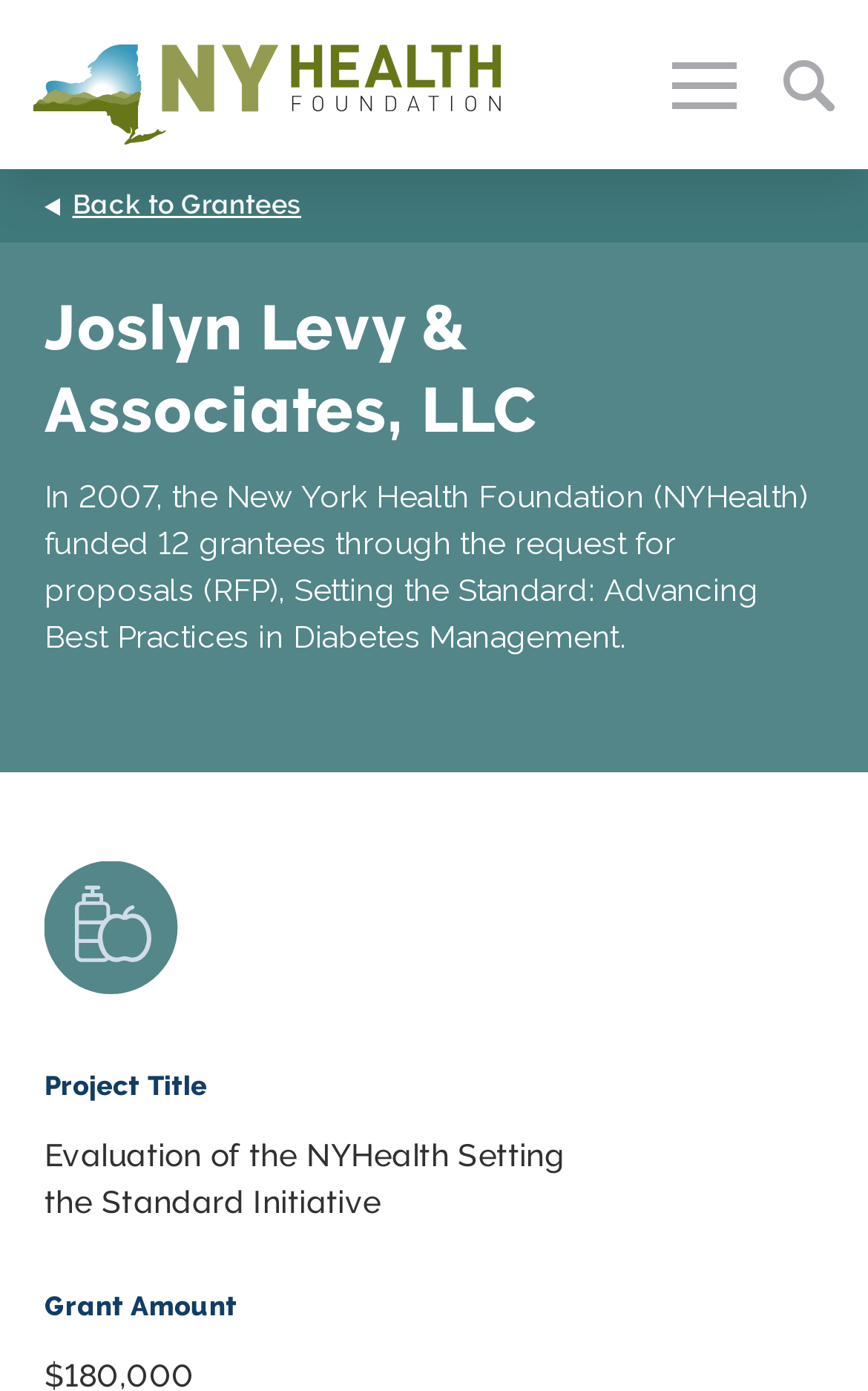Find the bounding box coordinates of the clickable region needed to perform the following instruction: "explore 'Uncategorized 412' category". The coordinates should be provided as four float numbers between 0 and 1, i.e., [left, top, right, bottom].

None